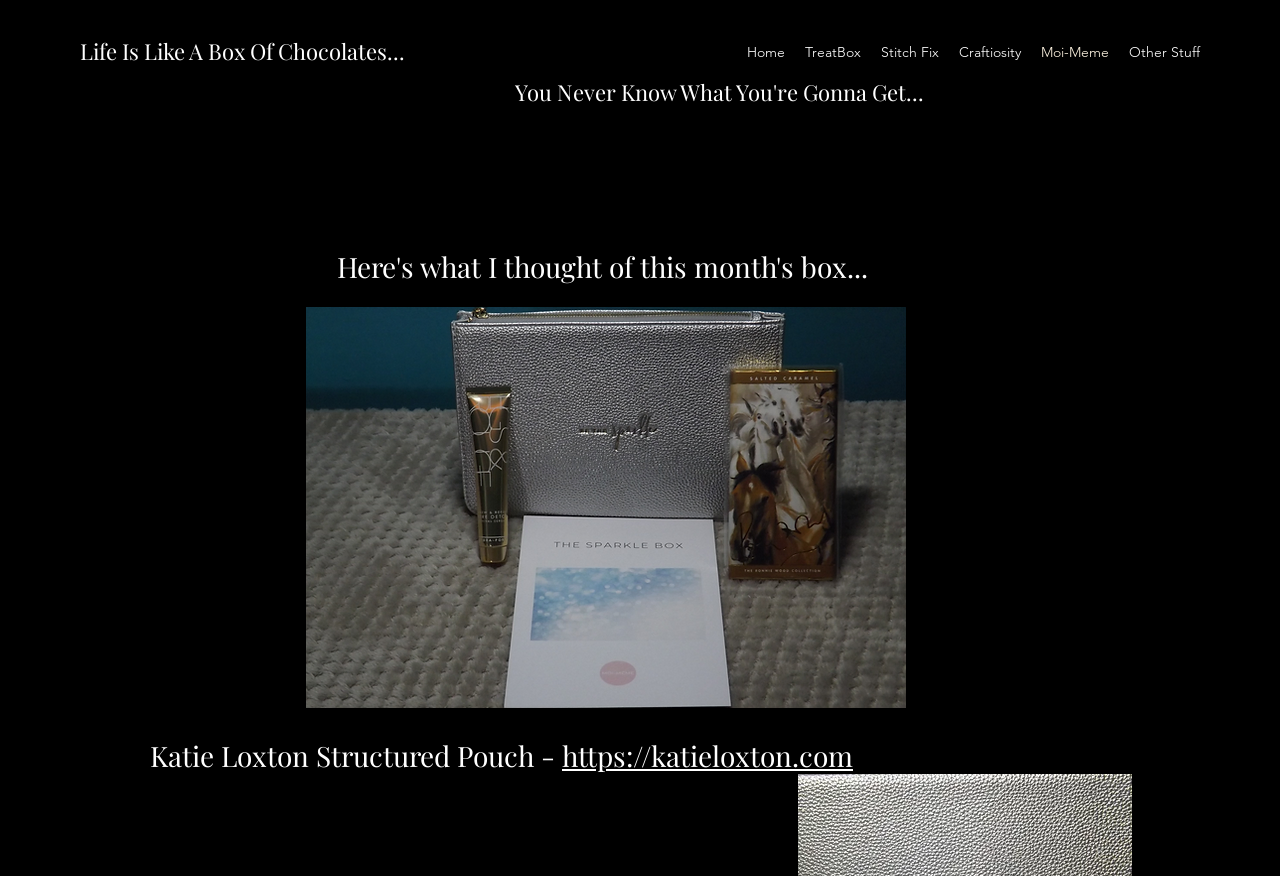What is the topic of the main article?
Look at the image and respond with a single word or a short phrase.

Box of Chocolates